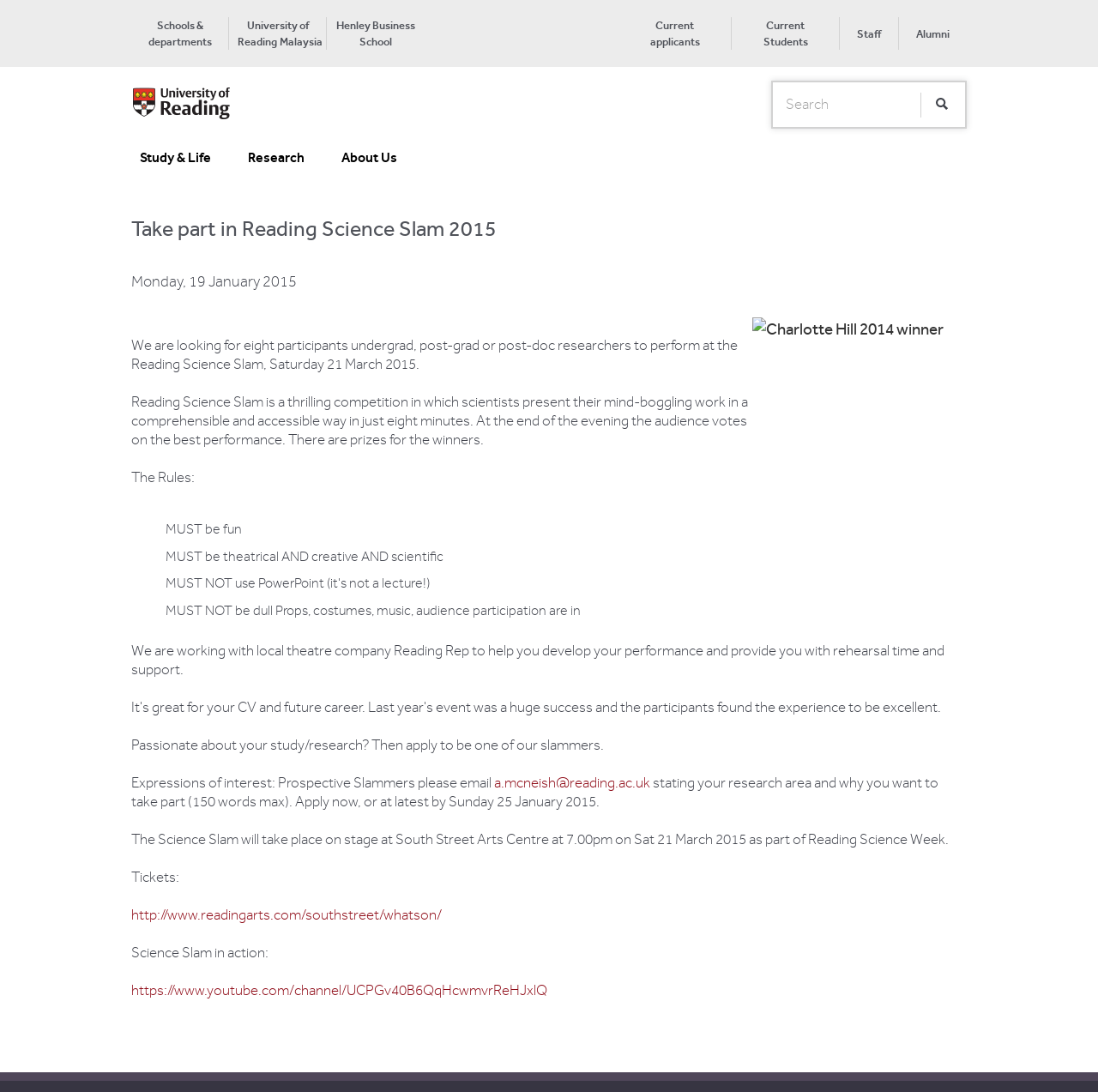Could you specify the bounding box coordinates for the clickable section to complete the following instruction: "Watch Science Slam videos on YouTube"?

[0.12, 0.899, 0.498, 0.915]